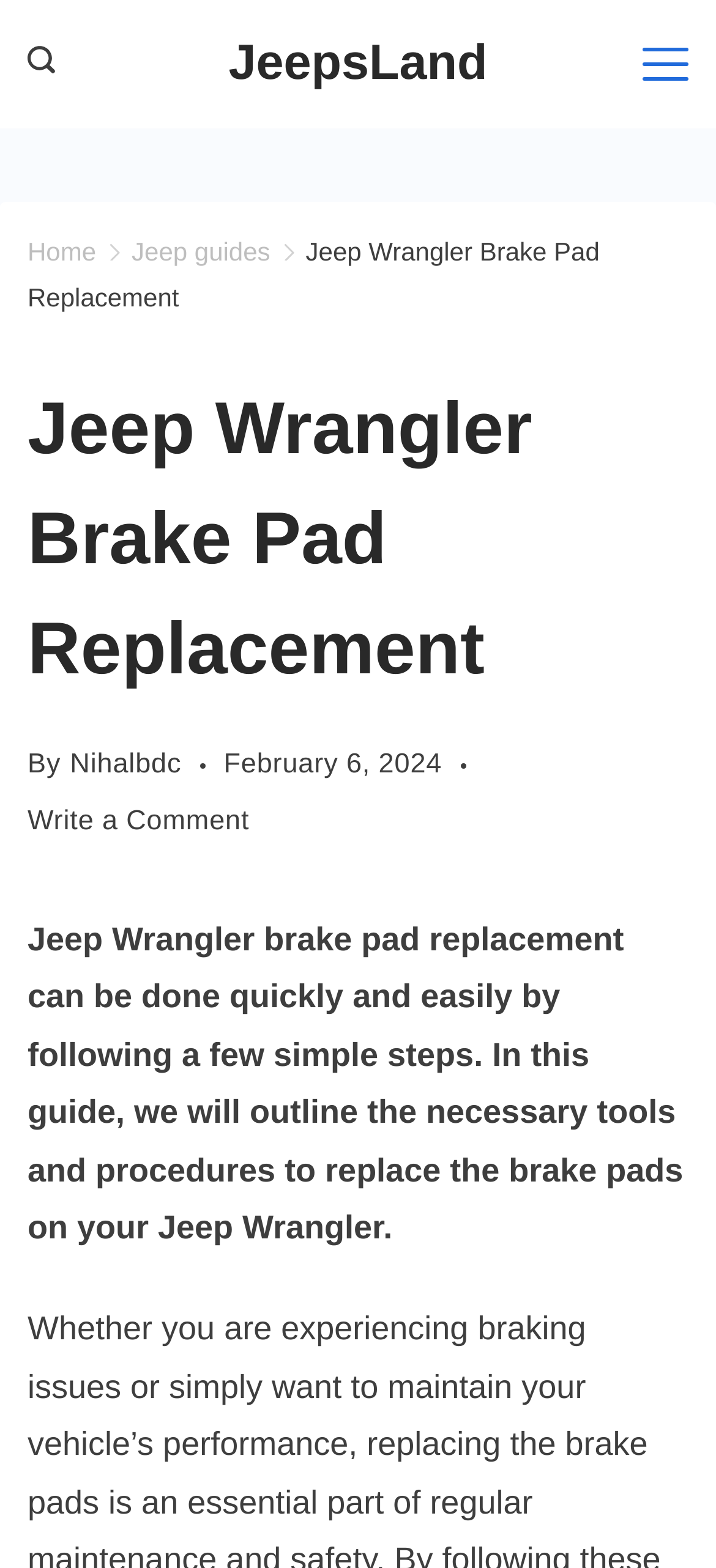Present a detailed account of what is displayed on the webpage.

The webpage is about Jeep Wrangler brake pad replacement, with a focus on providing a guide for the process. At the top left corner, there is a search icon link accompanied by a small image. Next to it, there is a link to the website's homepage, "JeepsLand". On the top right corner, there is a menu link that can be expanded to reveal more options.

Below the top navigation bar, there is a header section that spans the entire width of the page. It contains the title "Jeep Wrangler Brake Pad Replacement" in a large font, followed by the author's name "Nihalbdc" and the publication date "February 6, 2024". 

Underneath the header, there is a brief introduction to the guide, which explains that replacing brake pads on a Jeep Wrangler can be done quickly and easily by following a few simple steps. The introduction is followed by the main content of the guide, which outlines the necessary tools and procedures for the replacement process.

There are no images on the page apart from the small icons accompanying the search and menu links. The overall structure of the page is simple and easy to navigate, with clear headings and concise text.